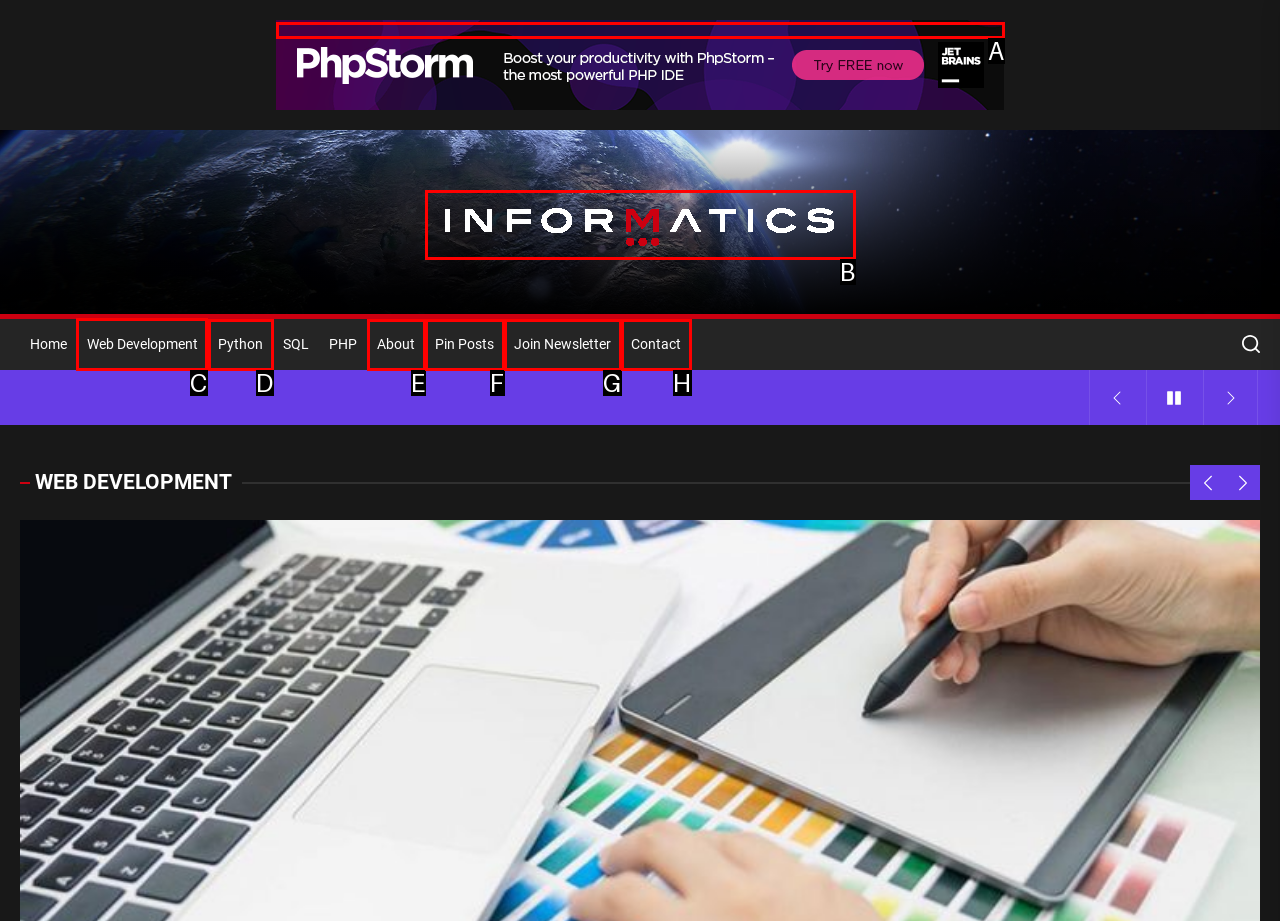For the instruction: Click on the 'Home' link, determine the appropriate UI element to click from the given options. Respond with the letter corresponding to the correct choice.

None